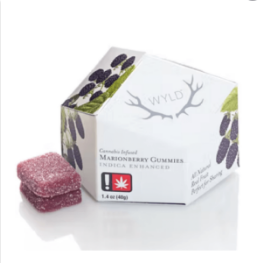Respond with a single word or phrase to the following question:
What type of fruit is featured on the packaging?

Marionberries